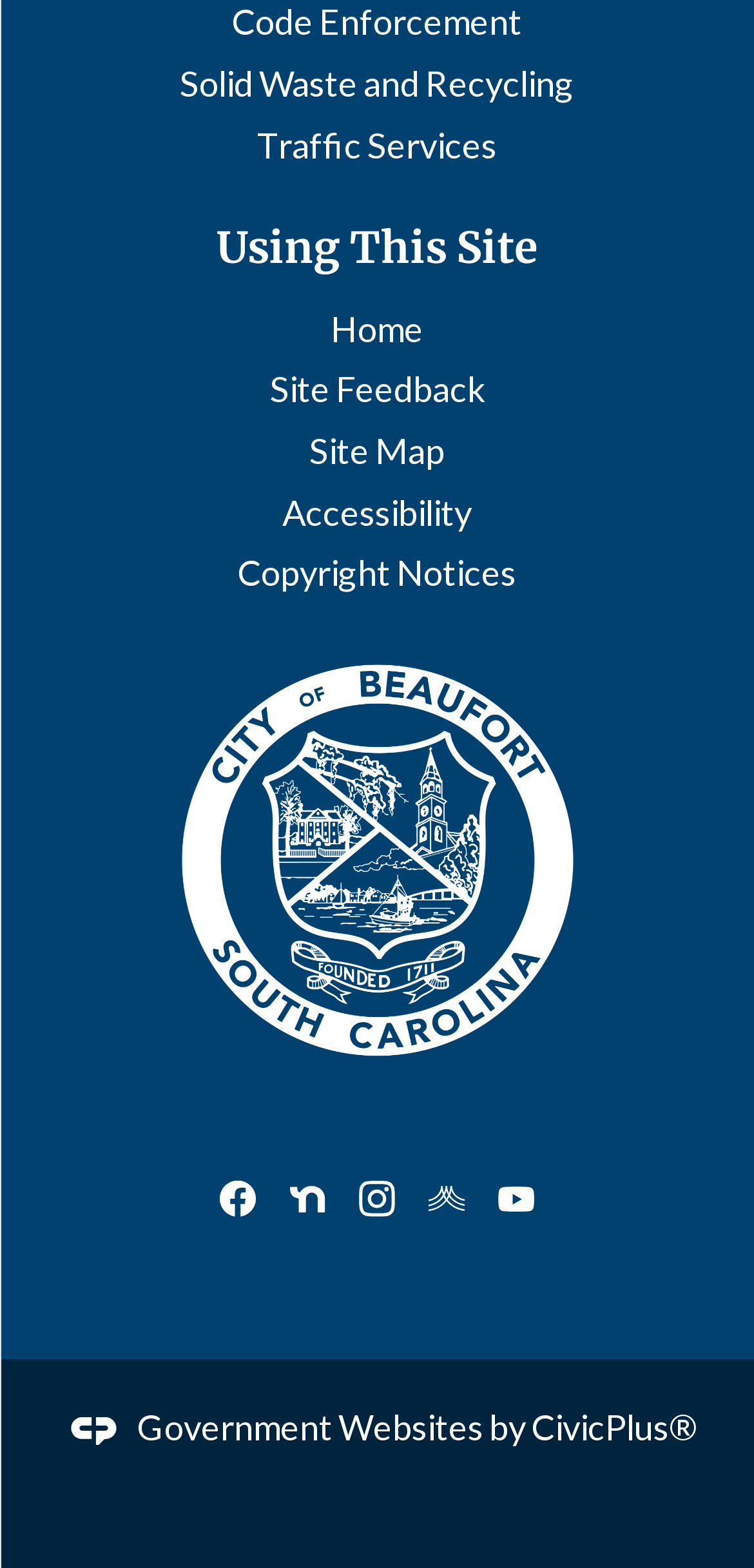Please determine the bounding box coordinates for the element that should be clicked to follow these instructions: "Click on Code Enforcement".

[0.308, 0.0, 0.692, 0.028]